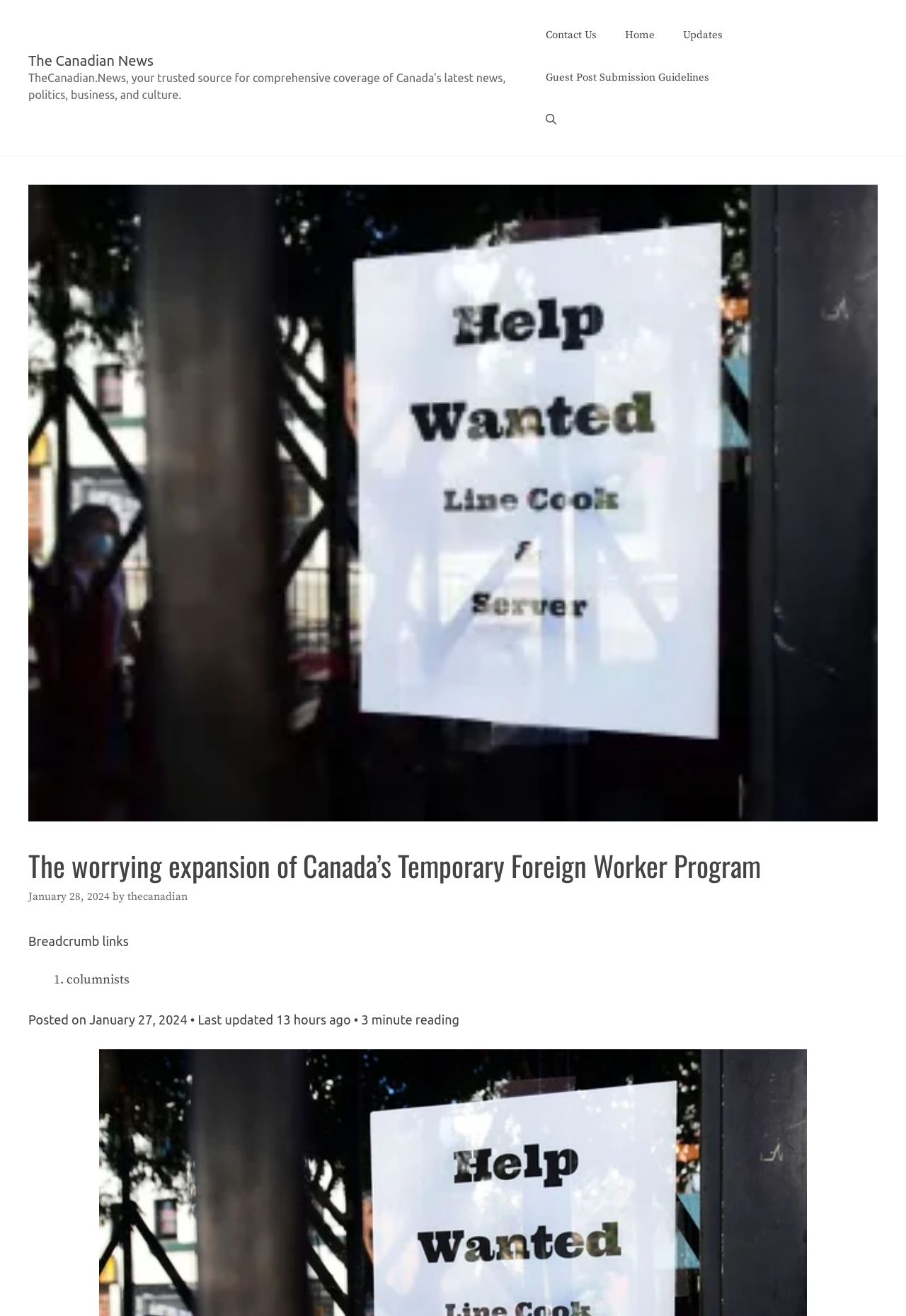Elaborate on the webpage's design and content in a detailed caption.

The webpage appears to be a news article page. At the top, there is a banner with the site's name, "The Canadian News", and a navigation menu with links to "Contact Us", "Home", "Updates", "Guest Post Submission Guidelines", and an "Open Search Bar" button. 

Below the navigation menu, there is a large image related to the article's topic. The article's title, "The worrying expansion of Canada's Temporary Foreign Worker Program", is displayed prominently in a header section. 

The article's metadata is displayed below the title, including the publication date, "January 28, 2024", the author, "thecanadian", and a breadcrumb trail showing the article's category, "columnists". 

The article's summary or introduction is not explicitly mentioned, but it seems to be related to the topic of Canada's Temporary Foreign Worker Program, specifically in the context of accommodation and food services.